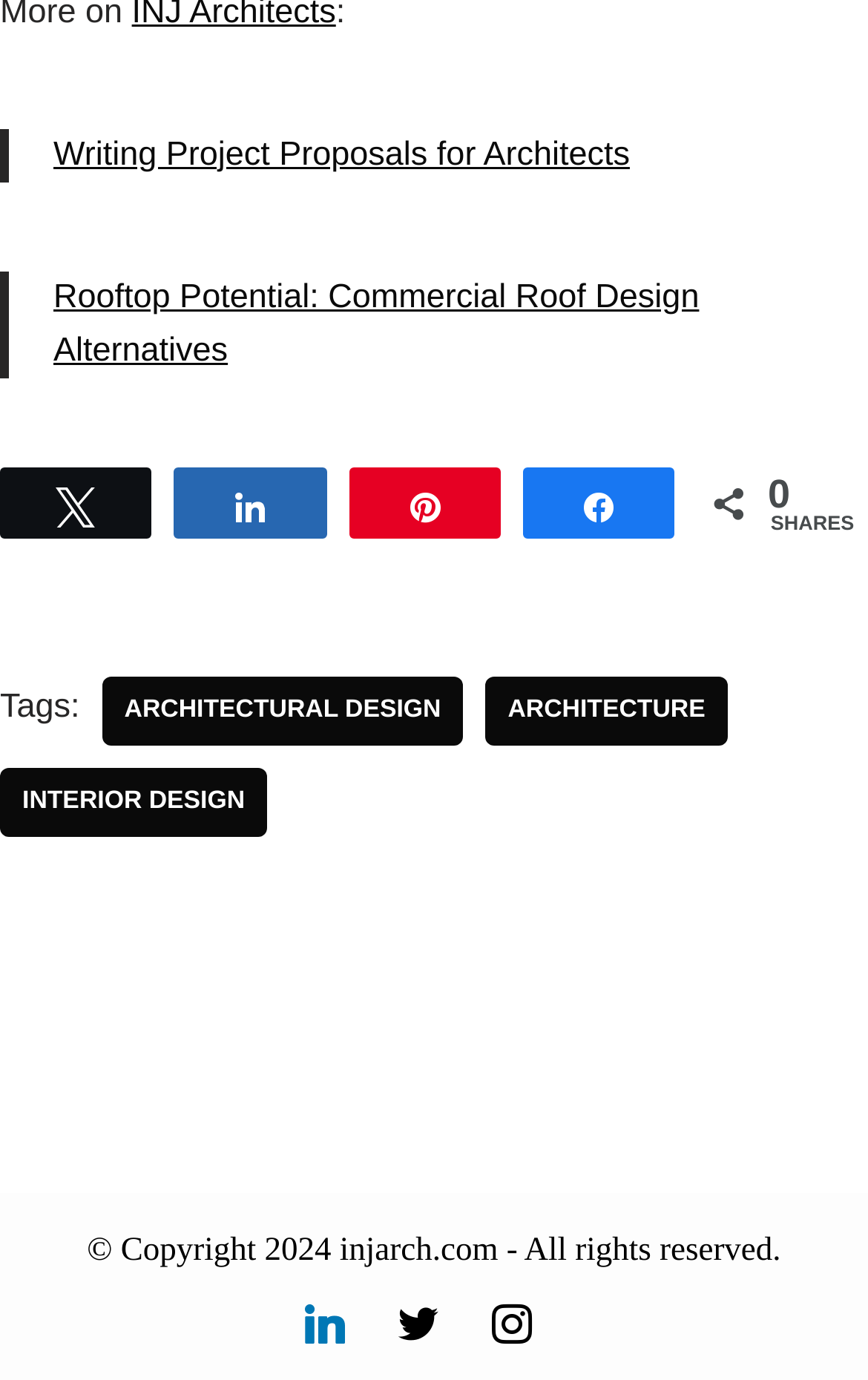Observe the image and answer the following question in detail: How many tags are associated with the articles?

There are three tags associated with the articles: 'ARCHITECTURAL DESIGN', 'ARCHITECTURE', and 'INTERIOR DESIGN', which can be found below the 'Tags:' label.